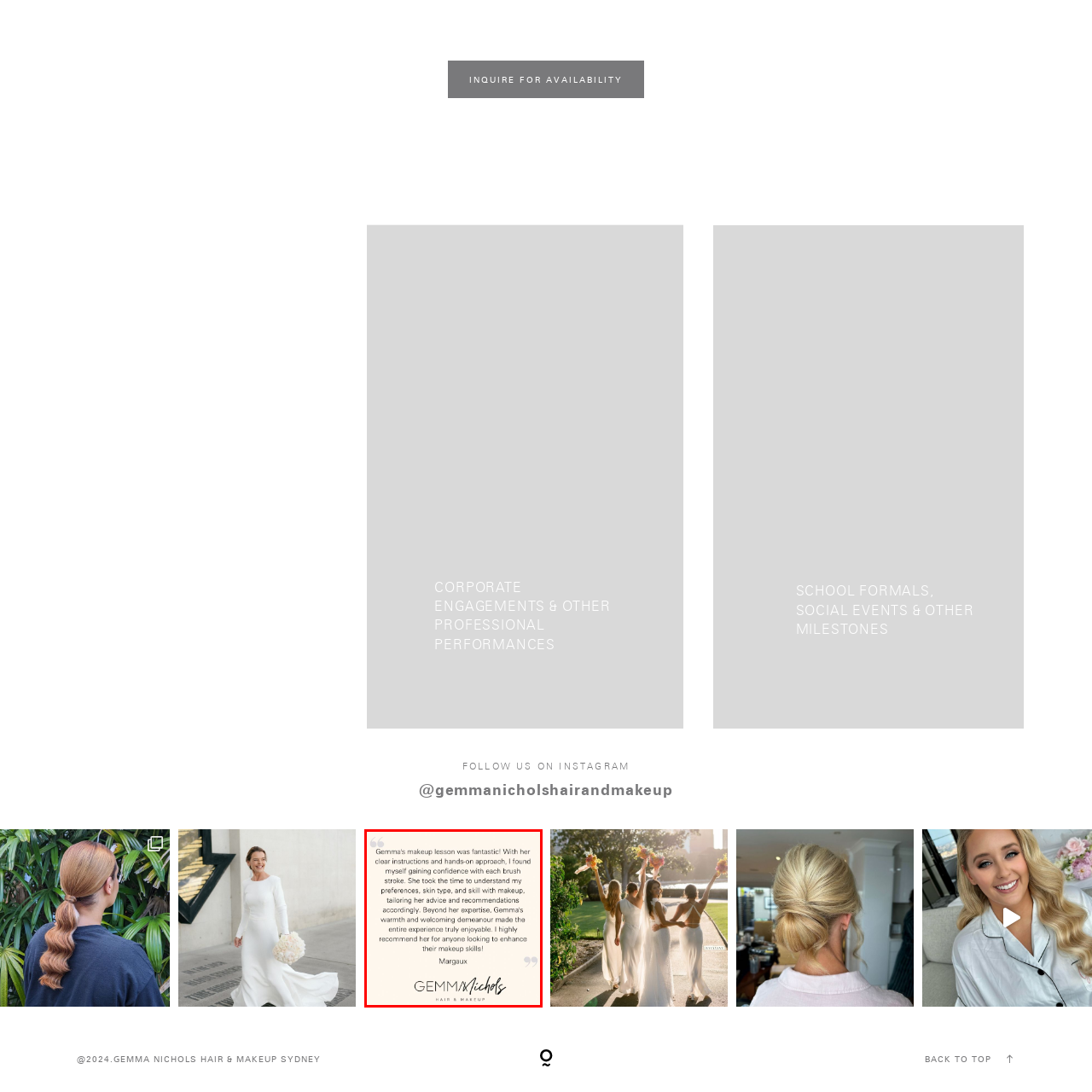View the segment outlined in white, What is Gemma's profession? 
Answer using one word or phrase.

Makeup artist